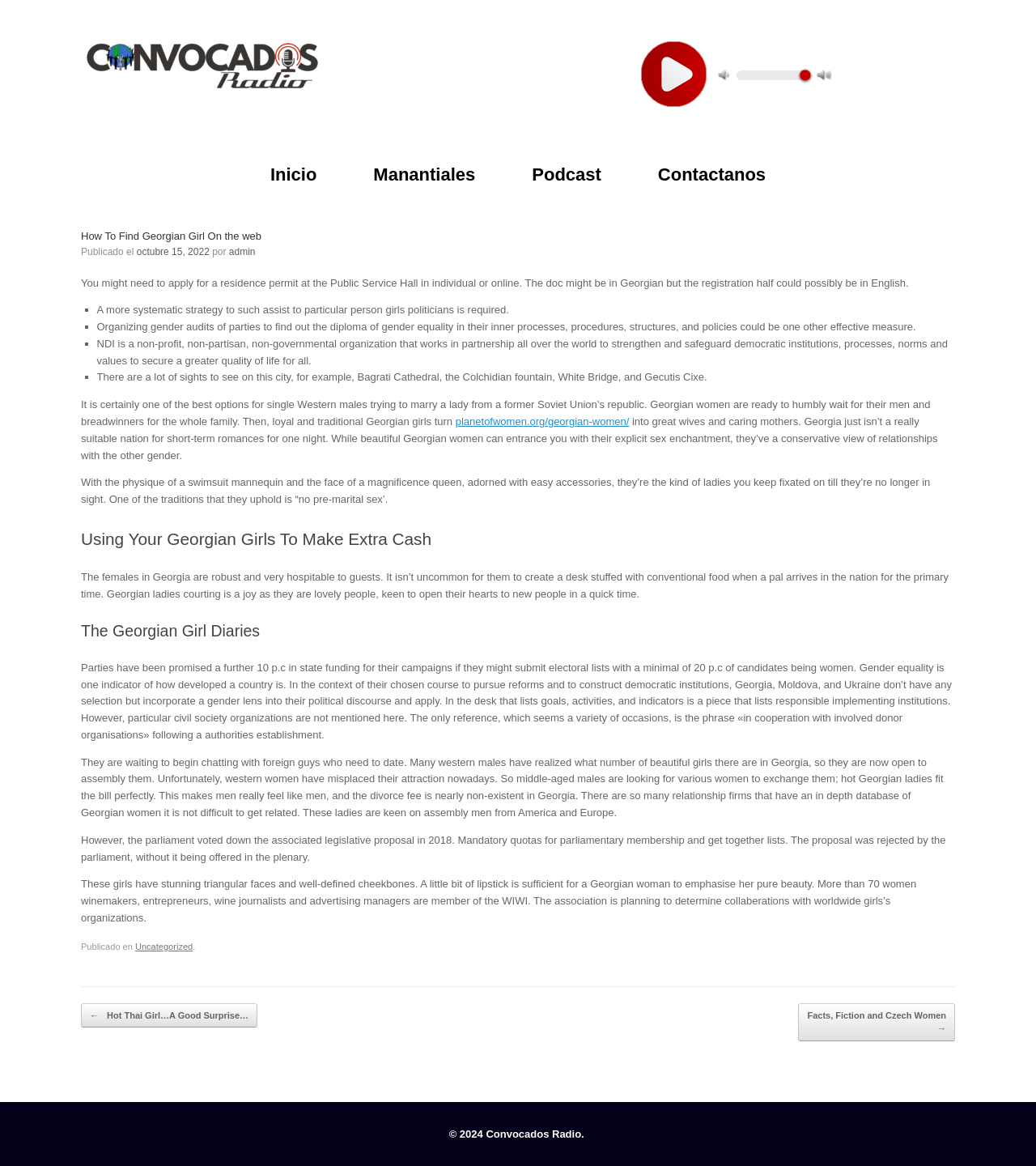Please identify the bounding box coordinates of the element's region that needs to be clicked to fulfill the following instruction: "Visit the 'Podcast' page". The bounding box coordinates should consist of four float numbers between 0 and 1, i.e., [left, top, right, bottom].

[0.486, 0.128, 0.608, 0.172]